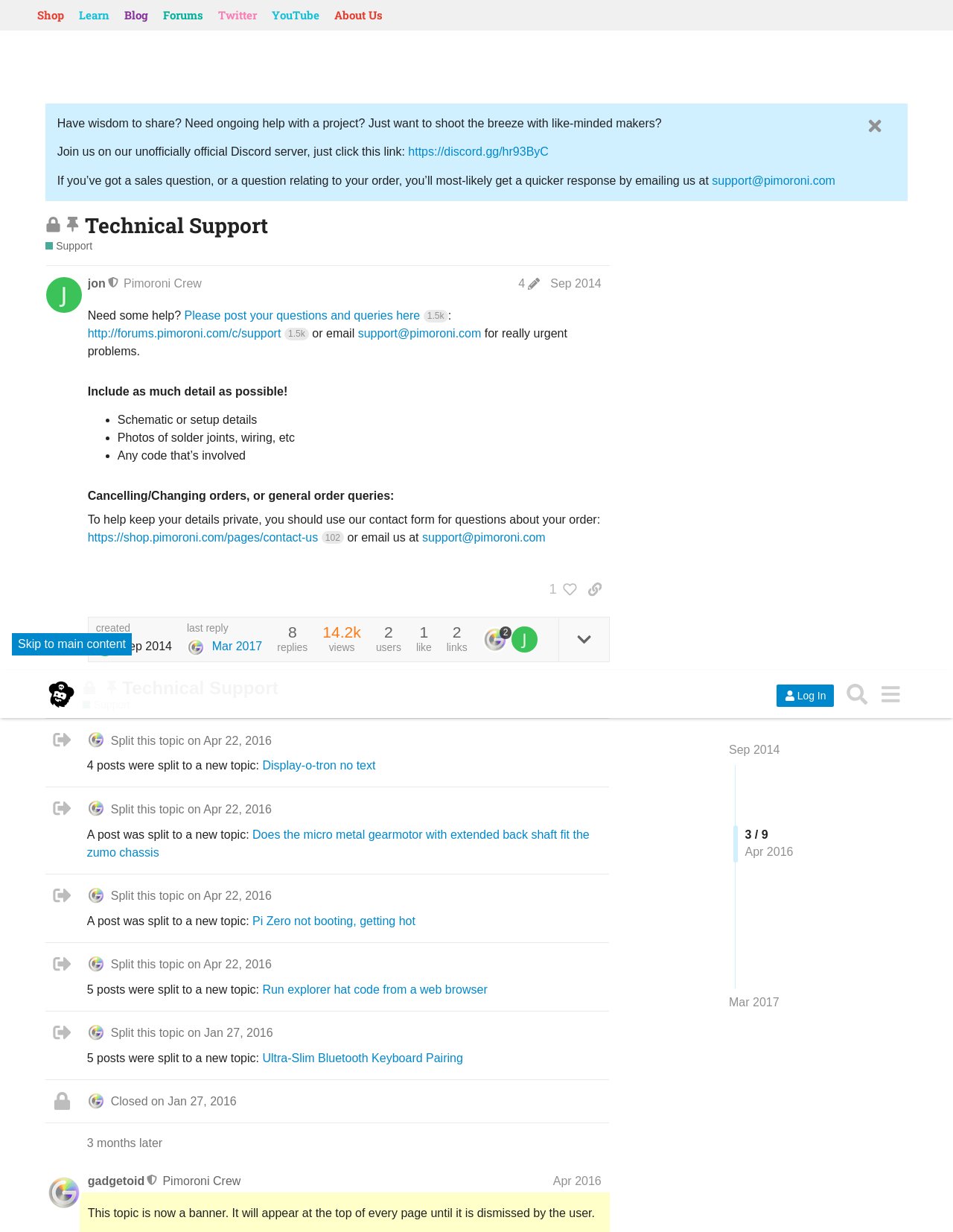How can I get urgent support?
Using the image, provide a detailed and thorough answer to the question.

According to the webpage, if I have a really urgent problem, I can email support@pimoroni.com for assistance. This information is provided in the header section of the webpage.